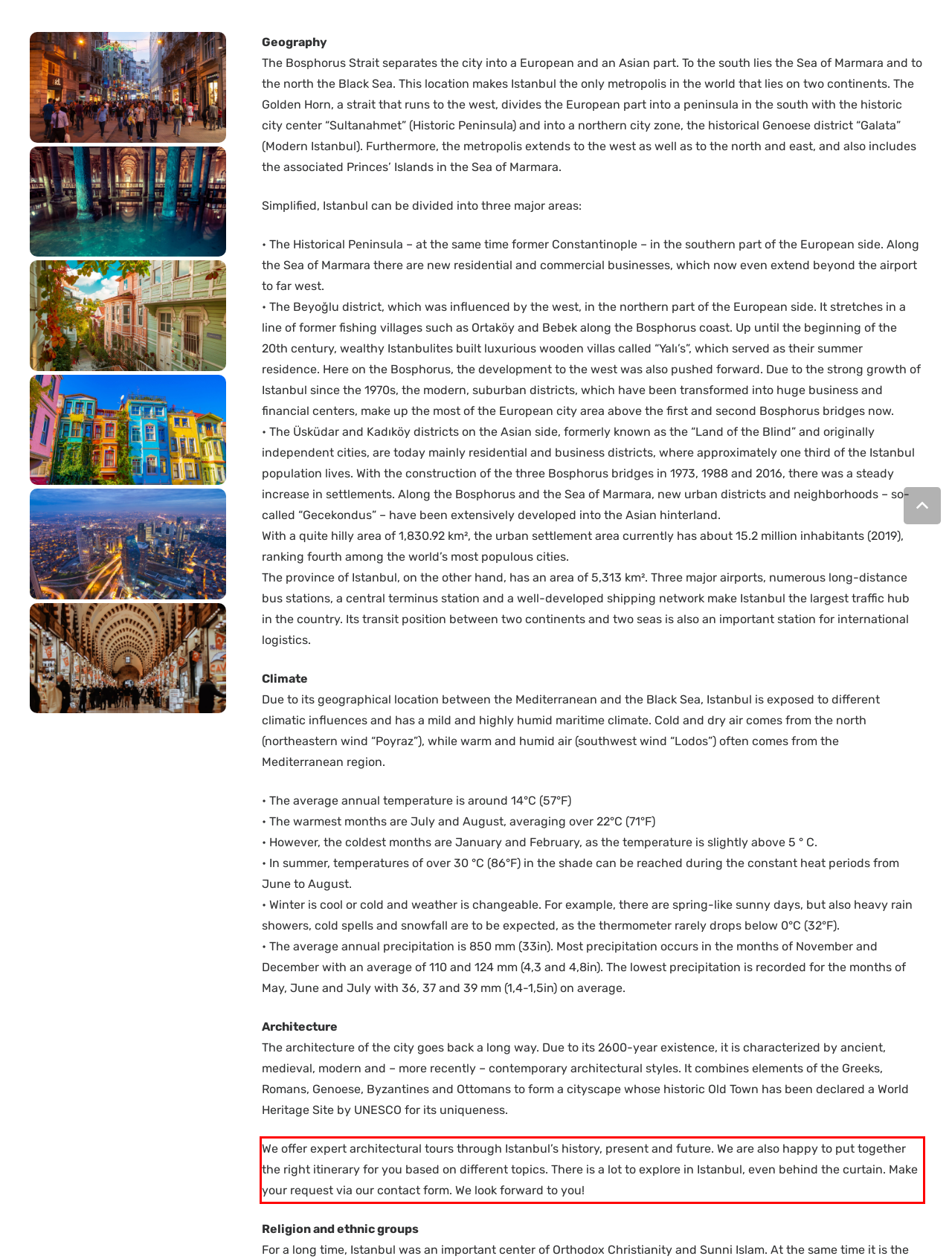Perform OCR on the text inside the red-bordered box in the provided screenshot and output the content.

We offer expert architectural tours through Istanbul’s history, present and future. We are also happy to put together the right itinerary for you based on different topics. There is a lot to explore in Istanbul, even behind the curtain. Make your request via our contact form. We look forward to you!